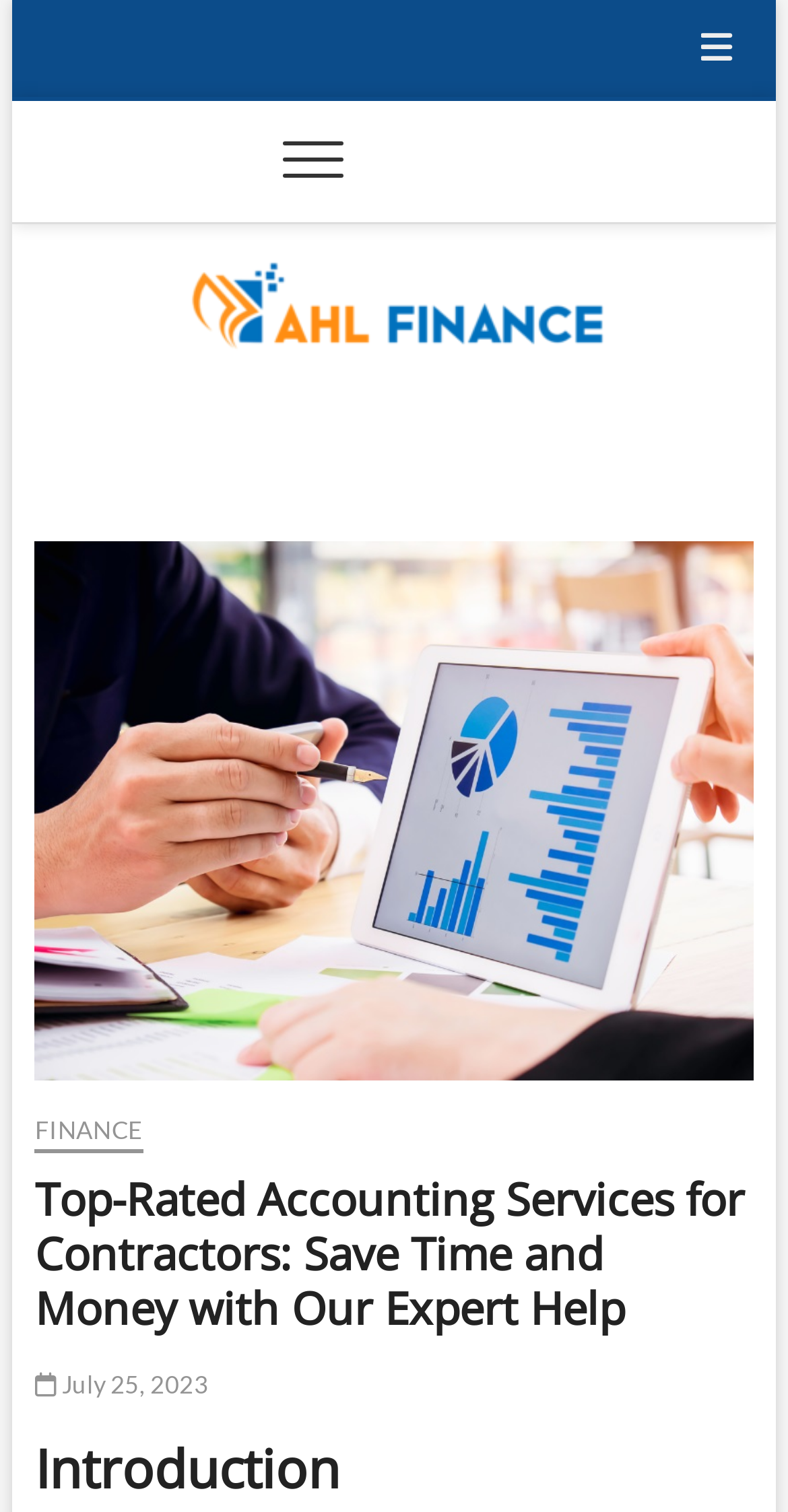Offer a detailed explanation of the webpage layout and contents.

The webpage appears to be a finance-related website, specifically focused on accounting services for contractors. At the top of the page, there is a navigation menu, referred to as the "Topbar Menu", which spans about 90% of the page width and is positioned at the very top. Within this menu, there is a button with an icon, likely a hamburger menu or a toggle button.

Below the top navigation menu, there is a secondary navigation menu, labeled as the "Main Menu", which takes up about 70% of the page width and is positioned slightly below the top menu. This menu contains a button that, when expanded, controls the primary menu.

To the right of the main menu, there is a link and an image, both labeled as "AHL Finance", which likely represents the website's logo. Below the logo, there is a heading with the same label, "AHL Finance".

On the left side of the page, there is a section with a heading that reads "FINANCE BLOG". Below this heading, there is a large figure or image that takes up most of the page's height. Above the figure, there is a header section that contains three links: "FINANCE", the title of the article "Top-Rated Accounting Services for Contractors: Save Time and Money with Our Expert Help", and a link with a date "July 25, 2023".

Finally, at the very bottom of the page, there is a heading labeled "Introduction", which likely marks the beginning of the article's content. The meta description suggests that the article will discuss the importance of managing finances effectively as a contractor, including handling project costs and managing subcontractors.